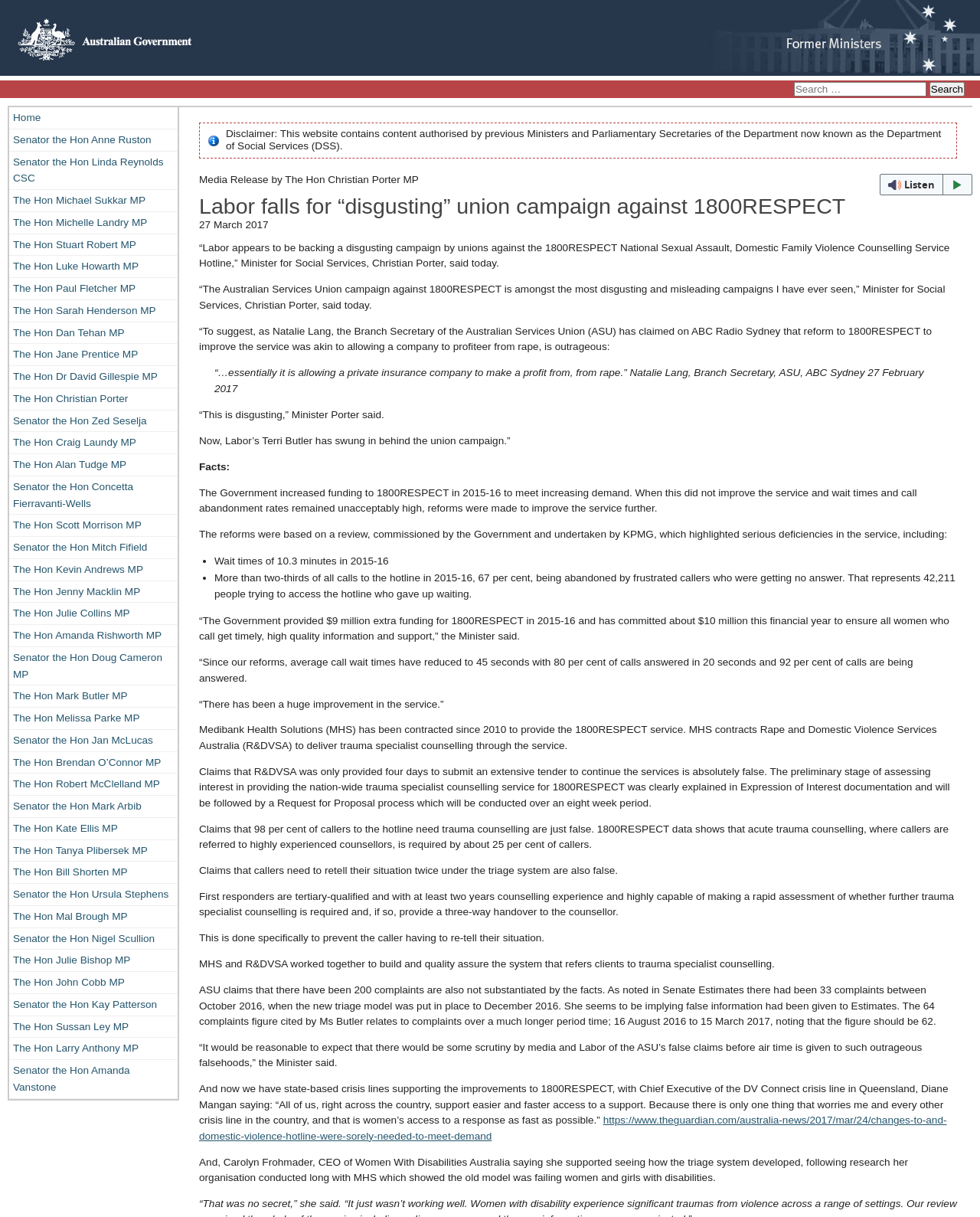How many per cent of callers to the hotline need acute trauma counselling?
Refer to the image and provide a detailed answer to the question.

The answer can be found in the text where it says 'Claims that 98 per cent of callers to the hotline need trauma counselling are just false. 1800RESPECT data shows that acute trauma counselling, where callers are referred to highly experienced counsellors, is required by about 25 per cent of callers.'